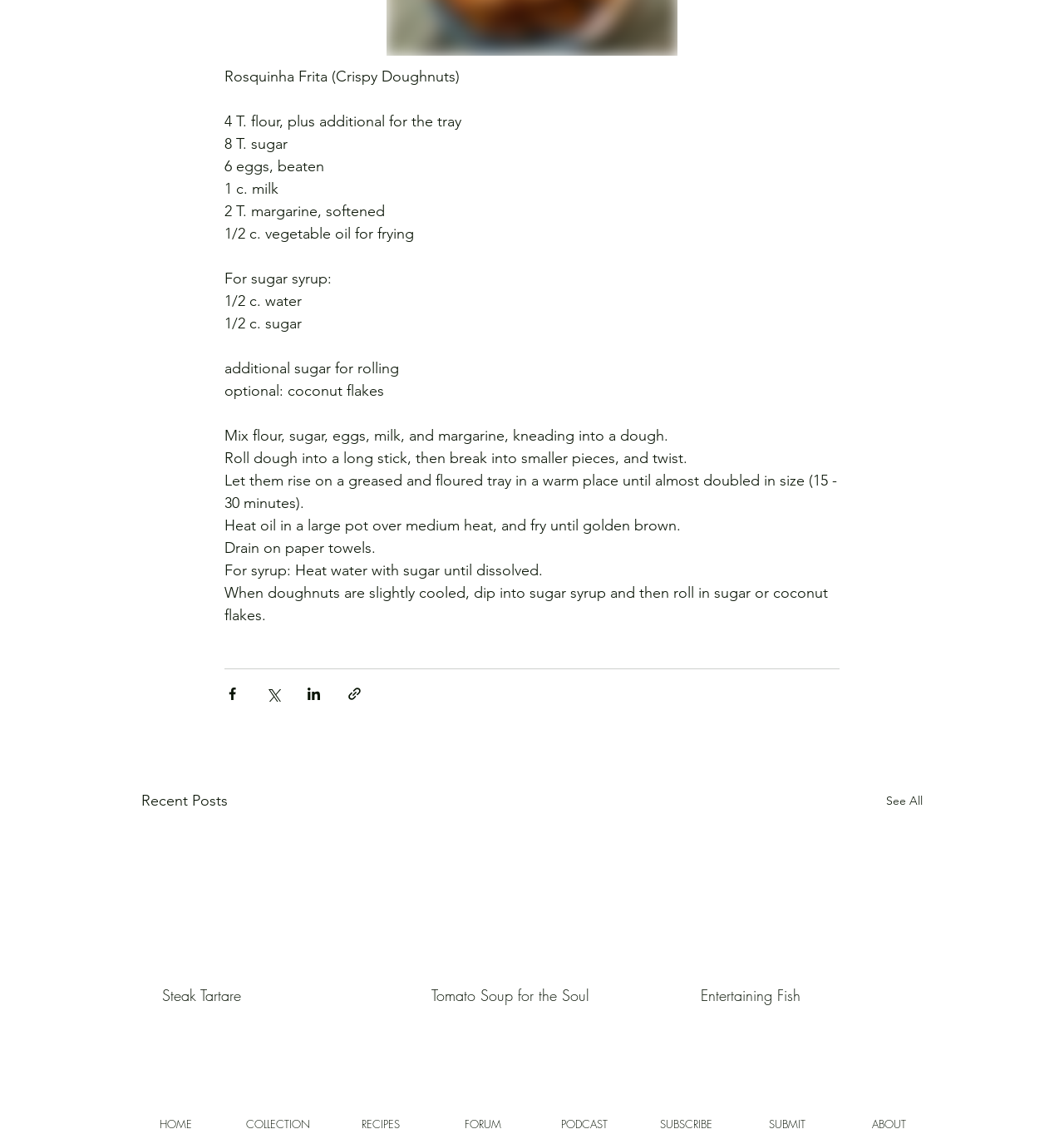Find the bounding box coordinates of the clickable element required to execute the following instruction: "Go to the HOME page". Provide the coordinates as four float numbers between 0 and 1, i.e., [left, top, right, bottom].

[0.117, 0.983, 0.213, 1.0]